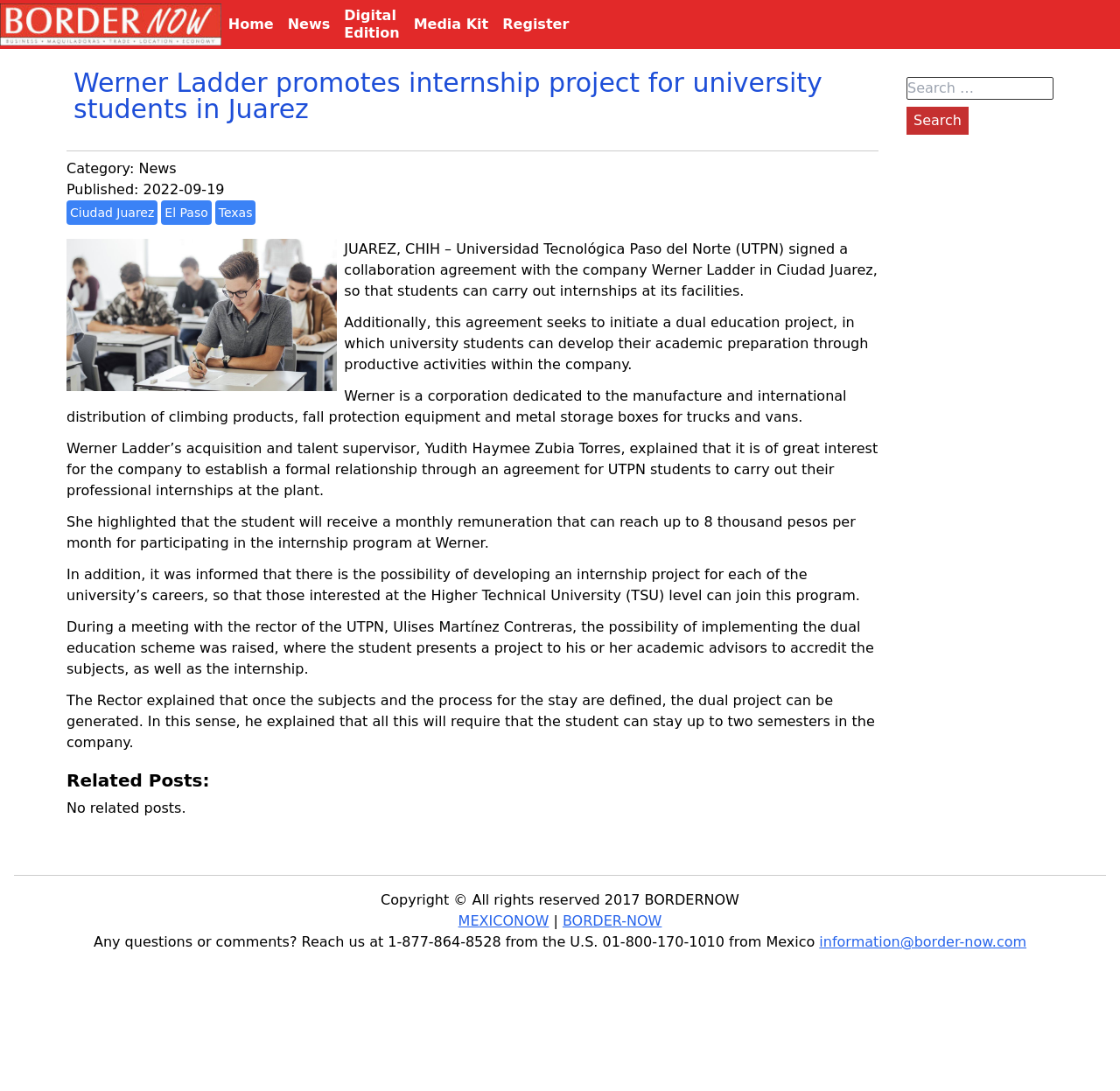Identify the first-level heading on the webpage and generate its text content.

Werner Ladder promotes internship project for university students in Juarez